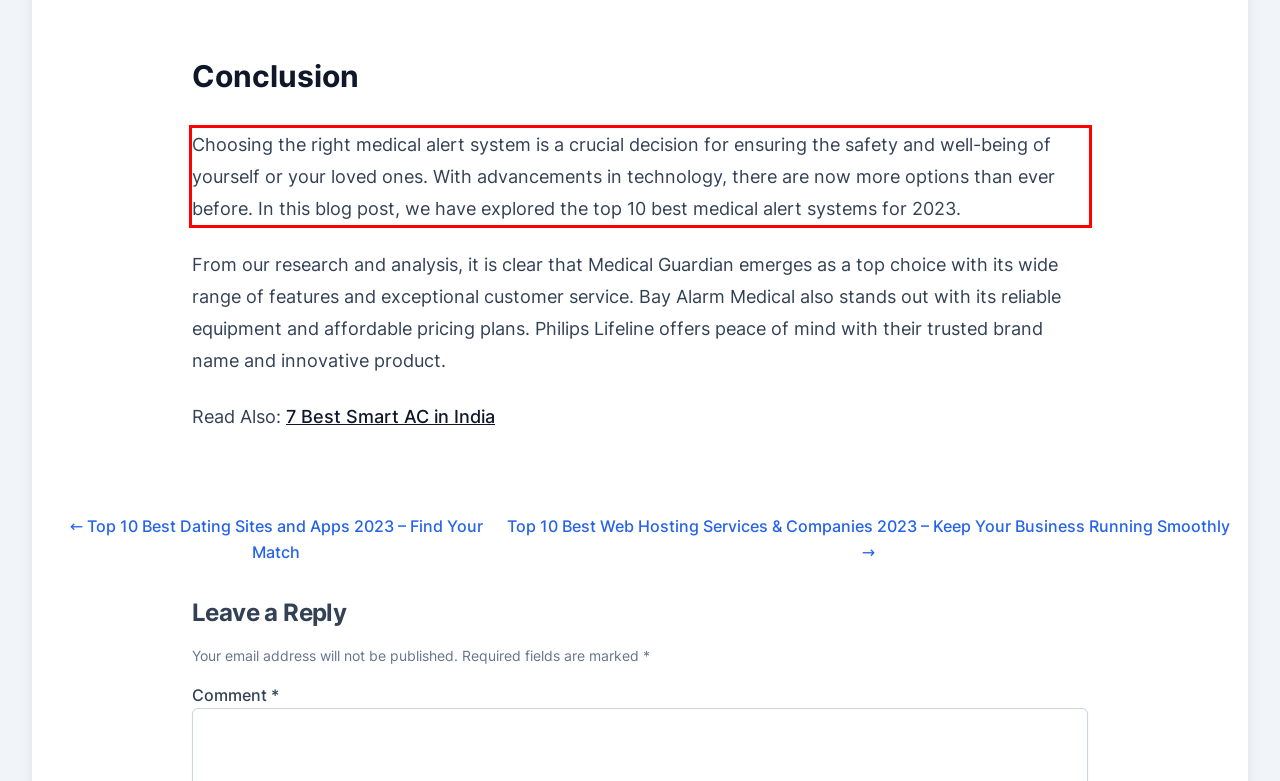From the screenshot of the webpage, locate the red bounding box and extract the text contained within that area.

Choosing the right medical alert system is a crucial decision for ensuring the safety and well-being of yourself or your loved ones. With advancements in technology, there are now more options than ever before. In this blog post, we have explored the top 10 best medical alert systems for 2023.